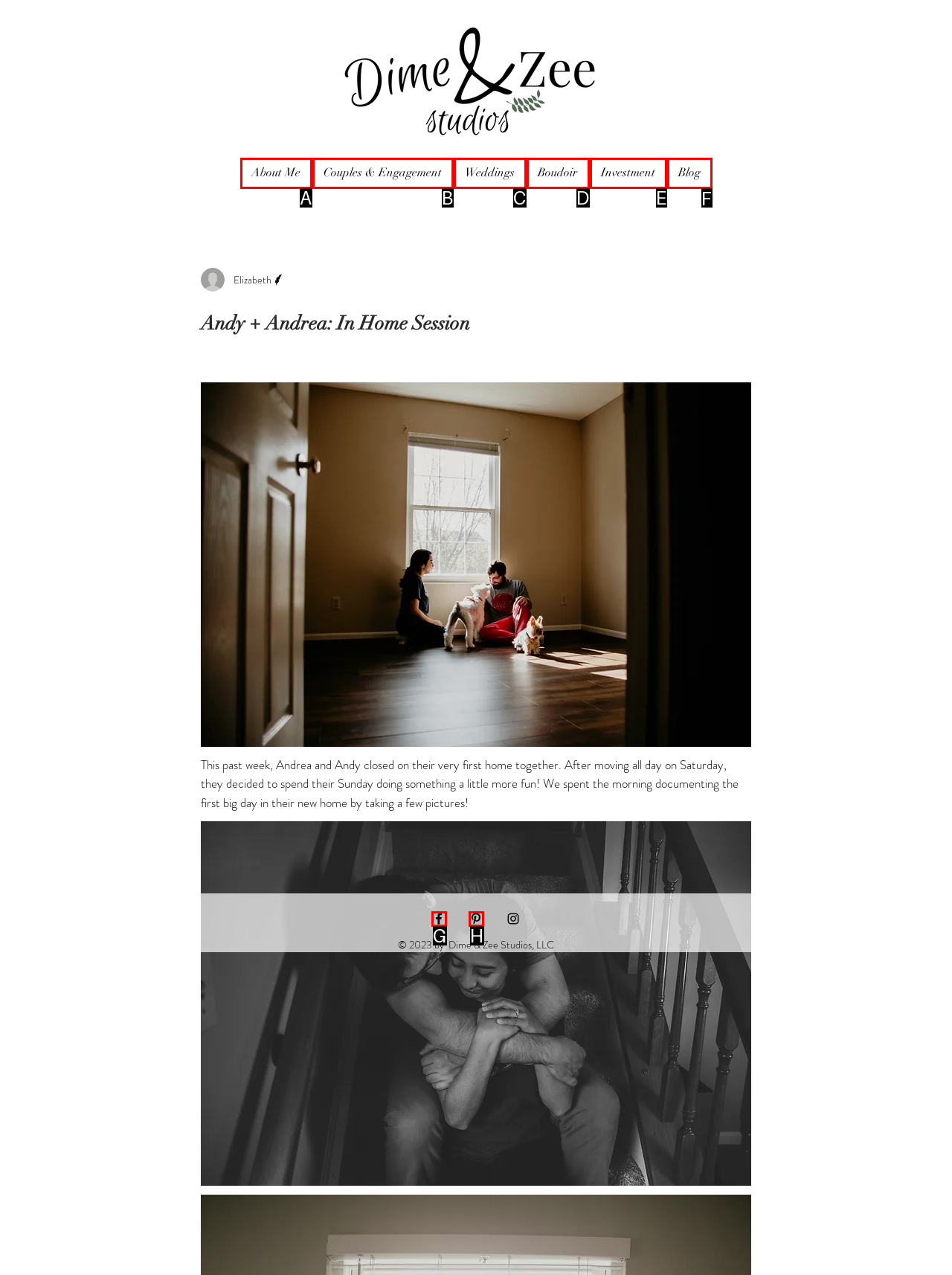Which HTML element should be clicked to fulfill the following task: Search for something?
Reply with the letter of the appropriate option from the choices given.

None